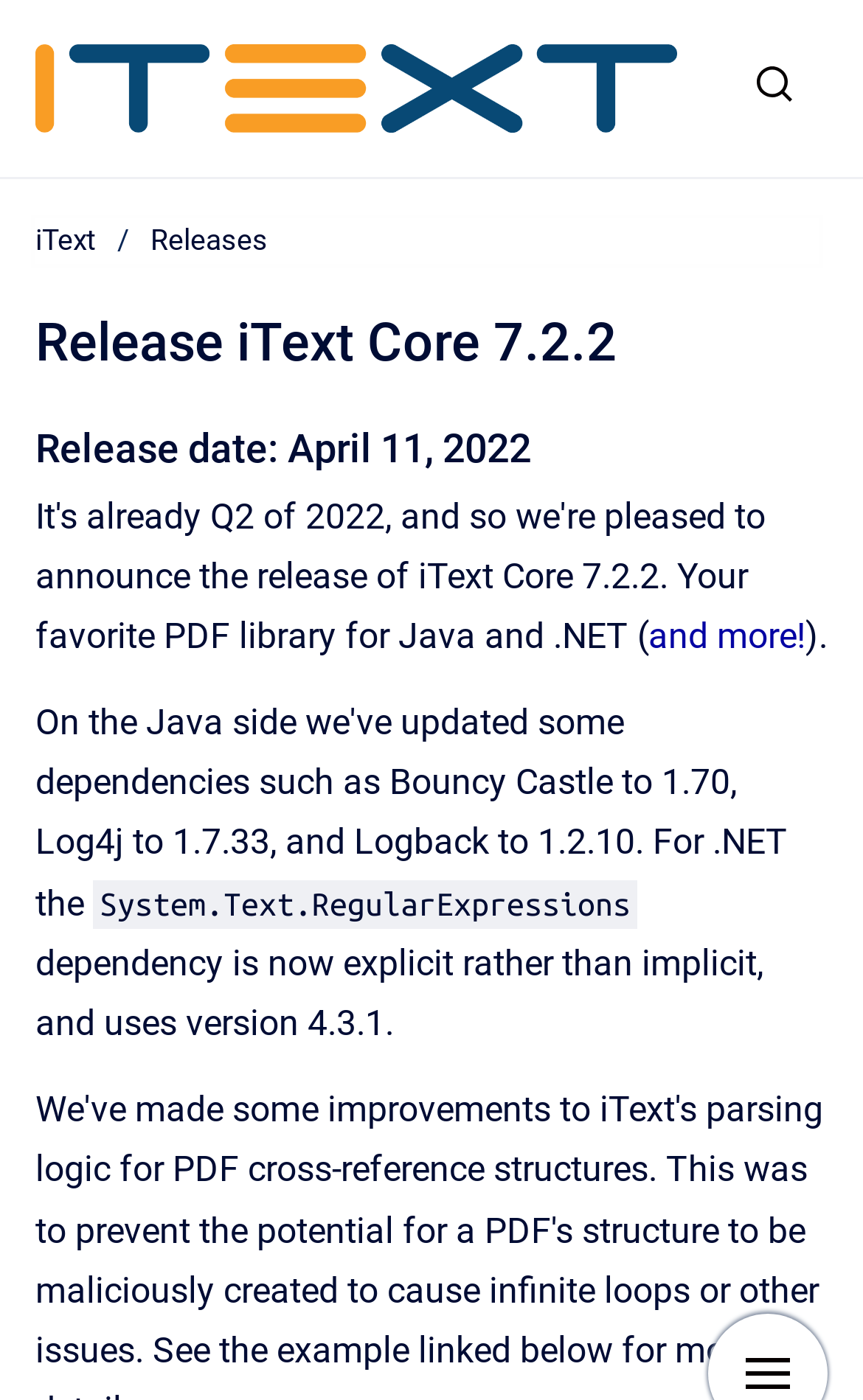Please provide a one-word or phrase answer to the question: 
What is the parent element of the link 'iText'?

Breadcrumb